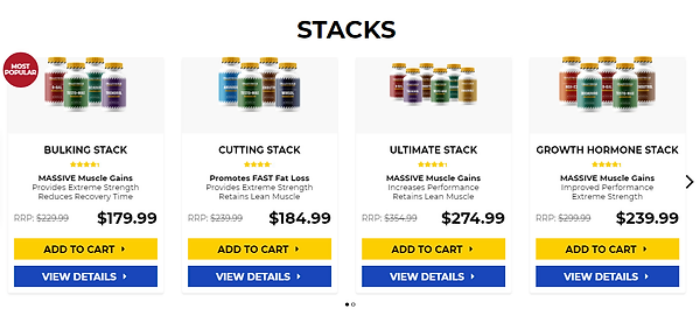What is the purpose of the Cutting Stack?
Please look at the screenshot and answer using one word or phrase.

Fast fat loss